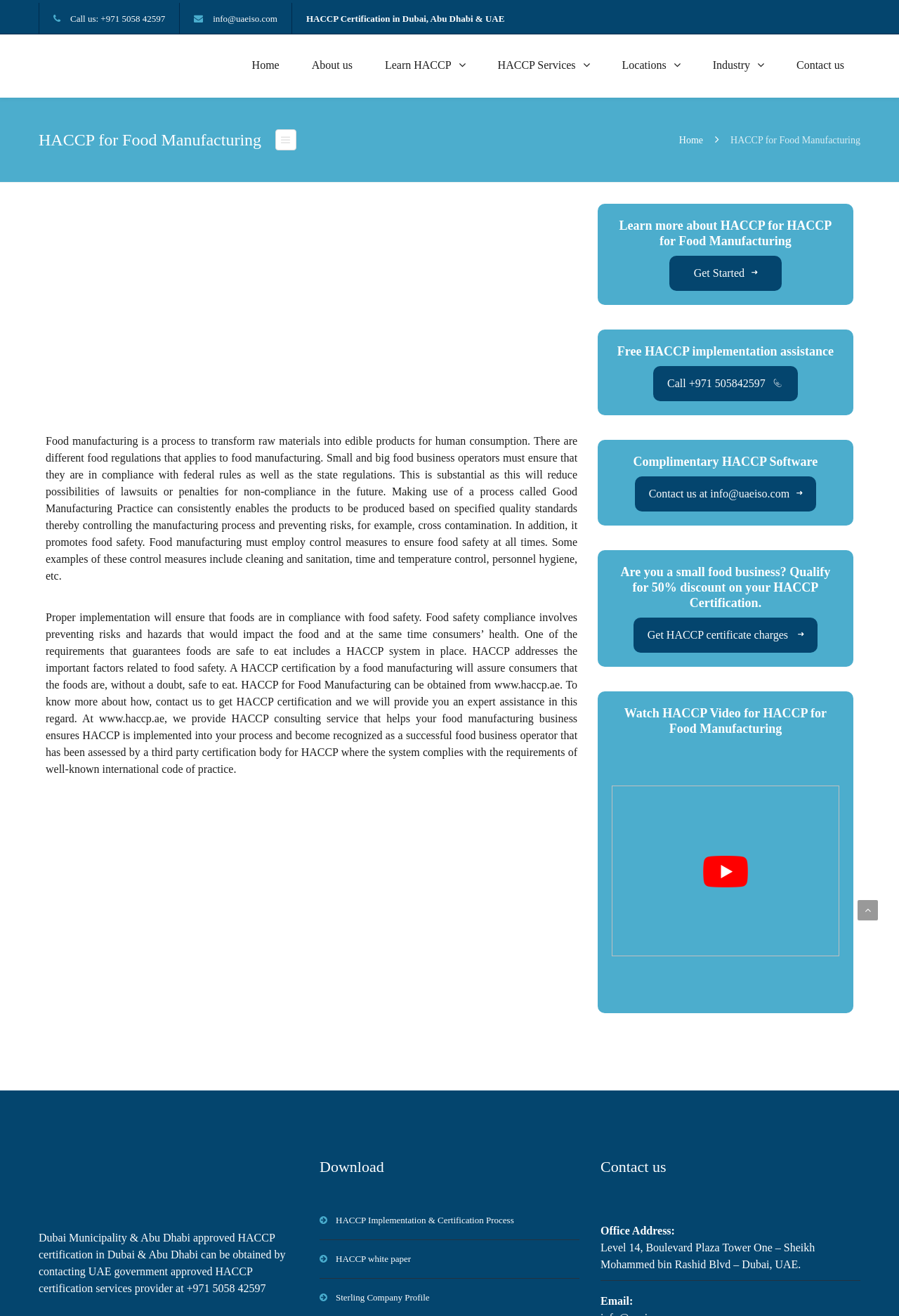Pinpoint the bounding box coordinates of the clickable element needed to complete the instruction: "Learn more about HACCP for Food Manufacturing". The coordinates should be provided as four float numbers between 0 and 1: [left, top, right, bottom].

[0.68, 0.166, 0.934, 0.194]